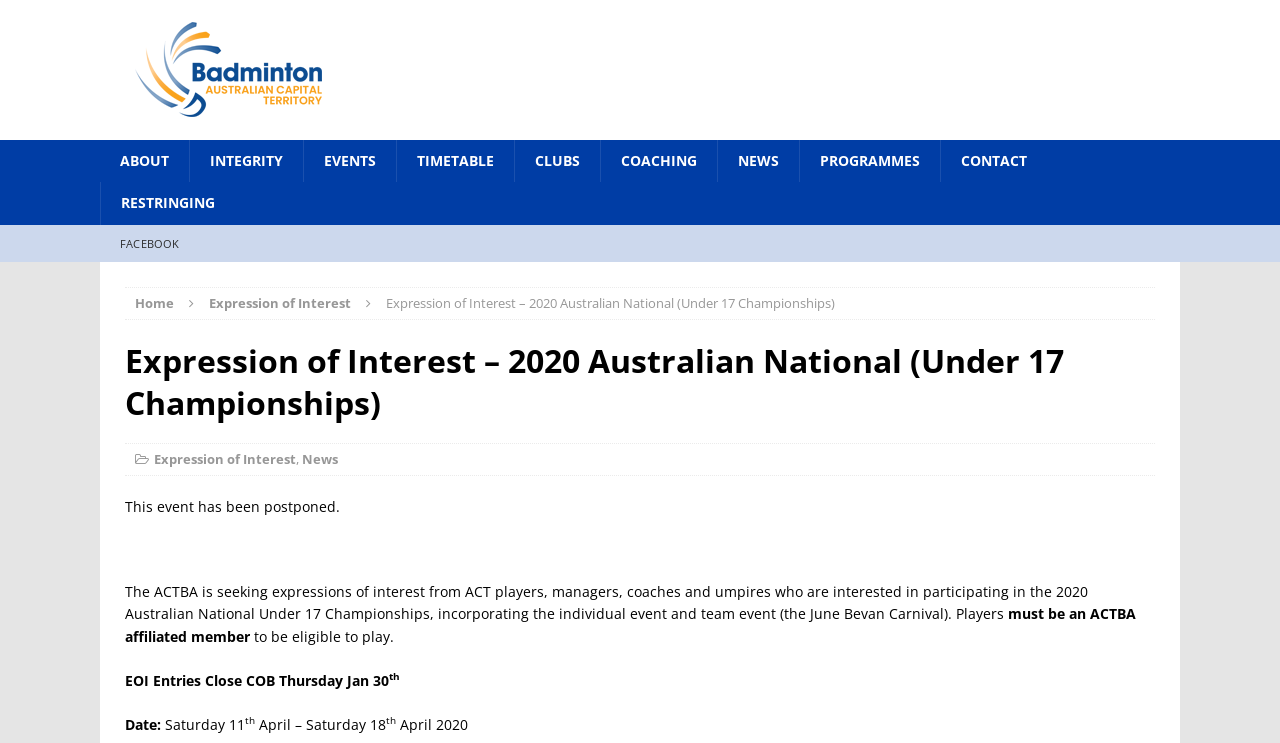Please give the bounding box coordinates of the area that should be clicked to fulfill the following instruction: "Visit FACEBOOK". The coordinates should be in the format of four float numbers from 0 to 1, i.e., [left, top, right, bottom].

[0.078, 0.303, 0.156, 0.353]